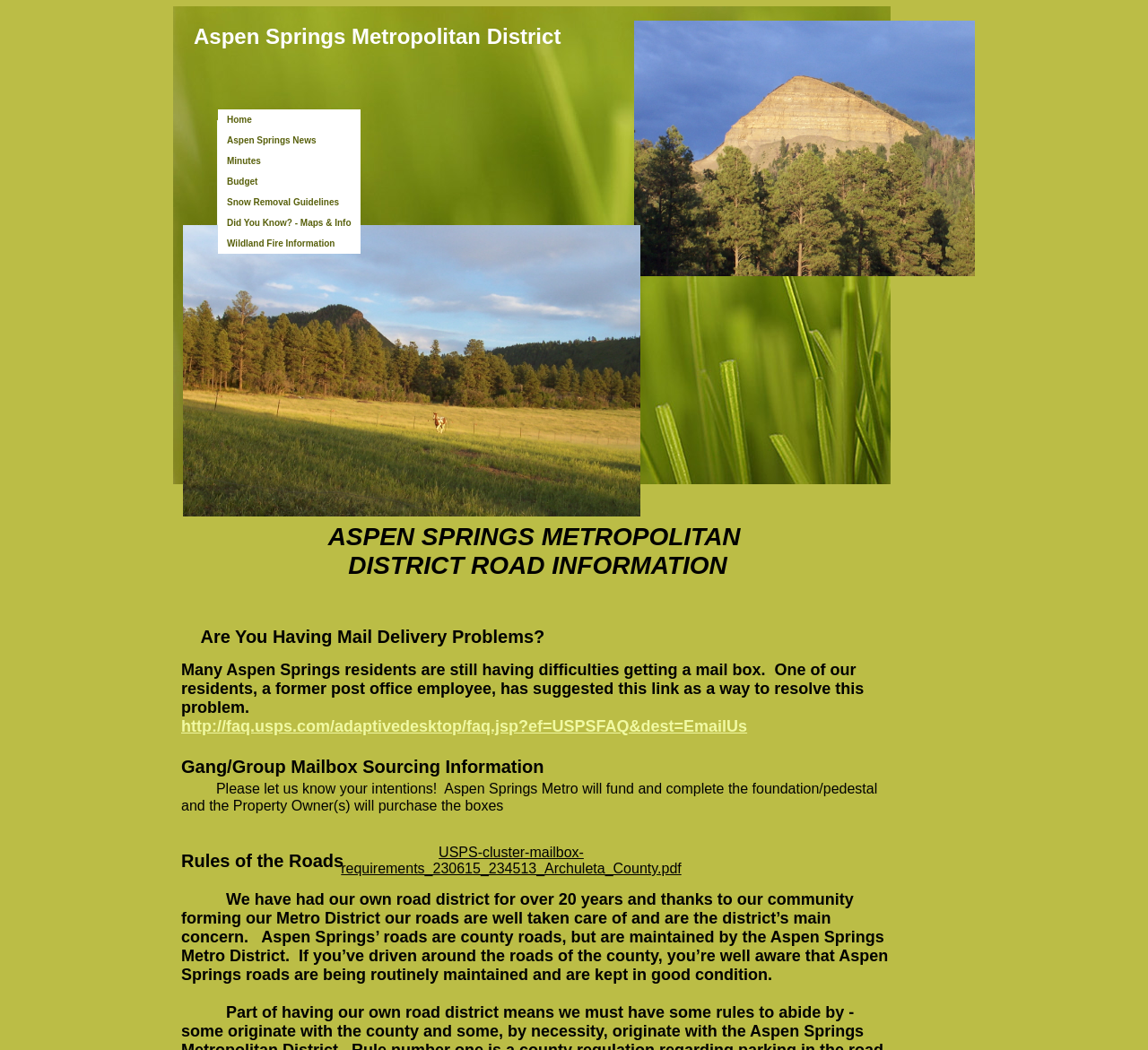What is the purpose of the foundation/pedestal in gang/group mailbox sourcing?
Based on the image, give a concise answer in the form of a single word or short phrase.

Funded by Aspen Springs Metro